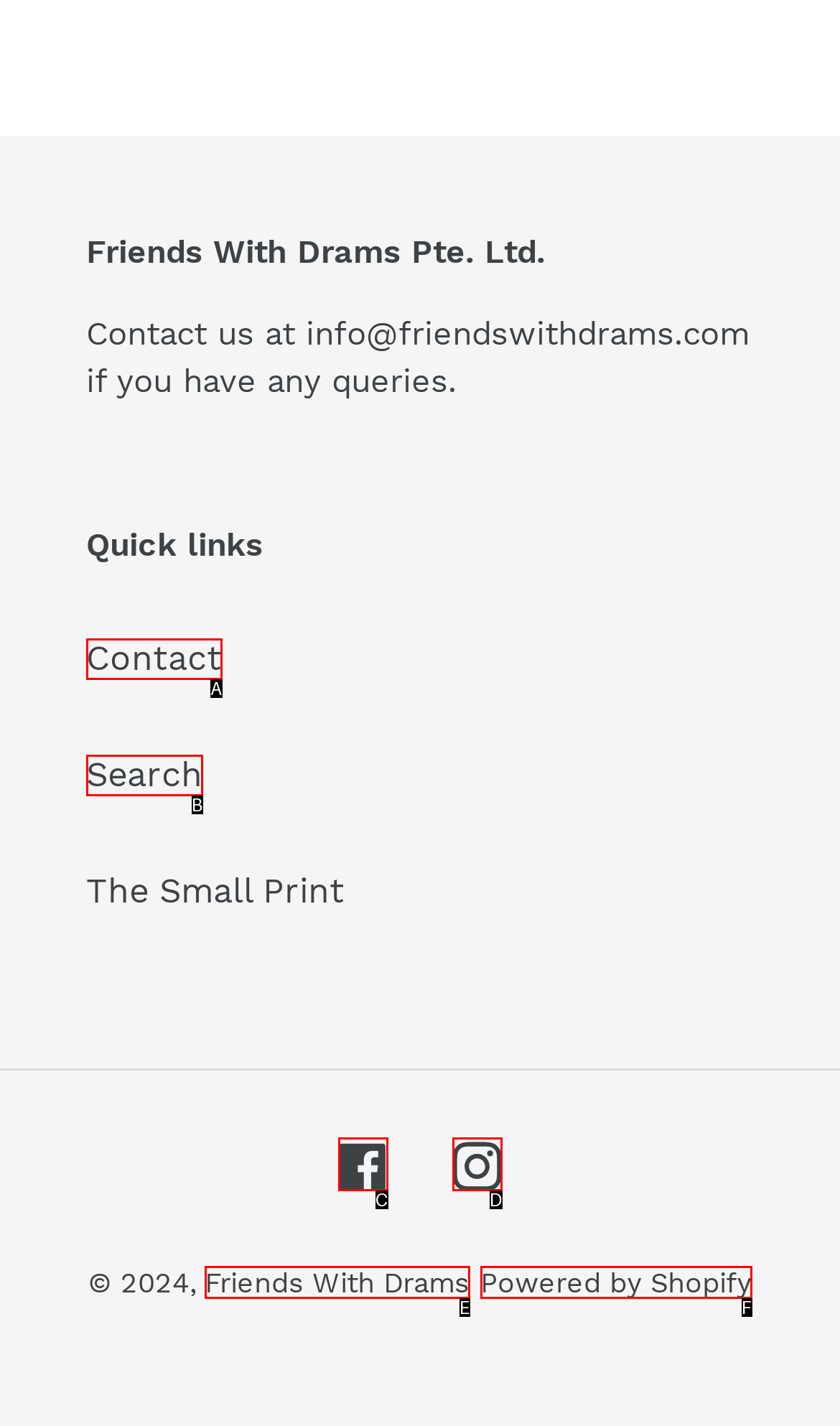Identify the matching UI element based on the description: Projects
Reply with the letter from the available choices.

None